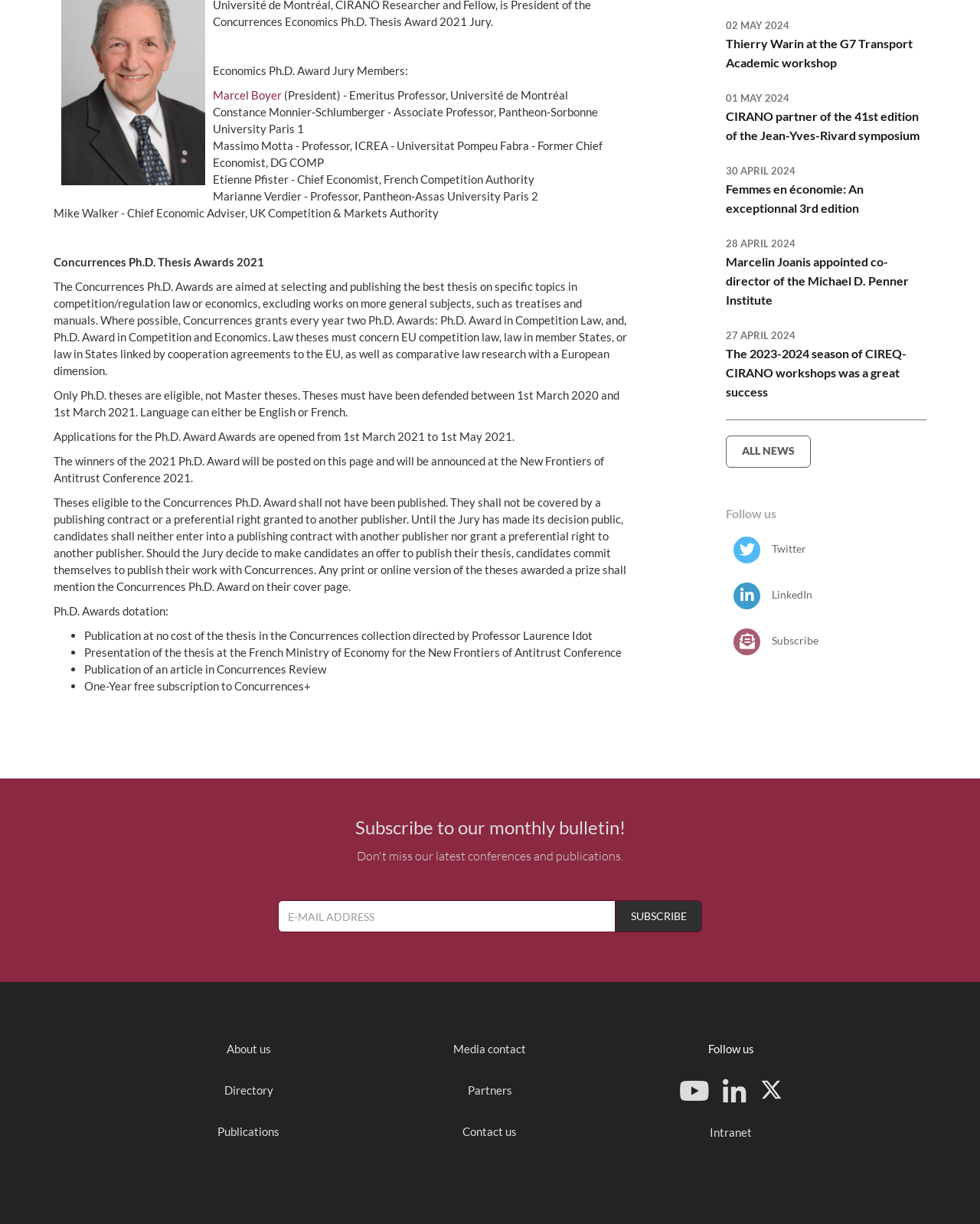Provide the bounding box coordinates of the HTML element described by the text: "Subscribe".

[0.74, 0.513, 0.835, 0.535]